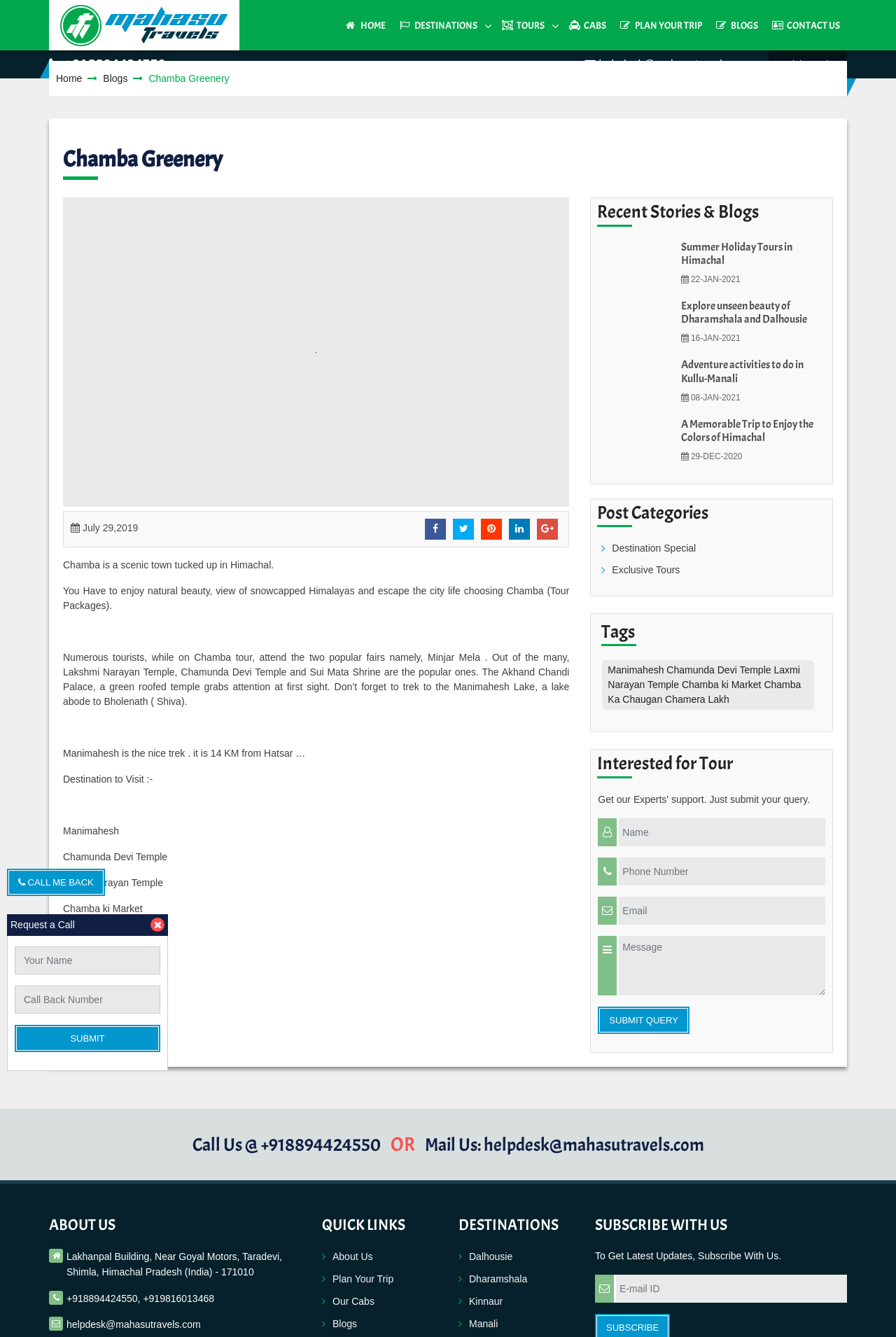What are the popular fairs mentioned on this webpage?
Give a detailed response to the question by analyzing the screenshot.

The webpage mentions that 'Numerous tourists, while on Chamba tour, attend the two popular fairs namely, Minjar Mela.' which indicates that Minjar Mela is one of the popular fairs mentioned on the webpage.